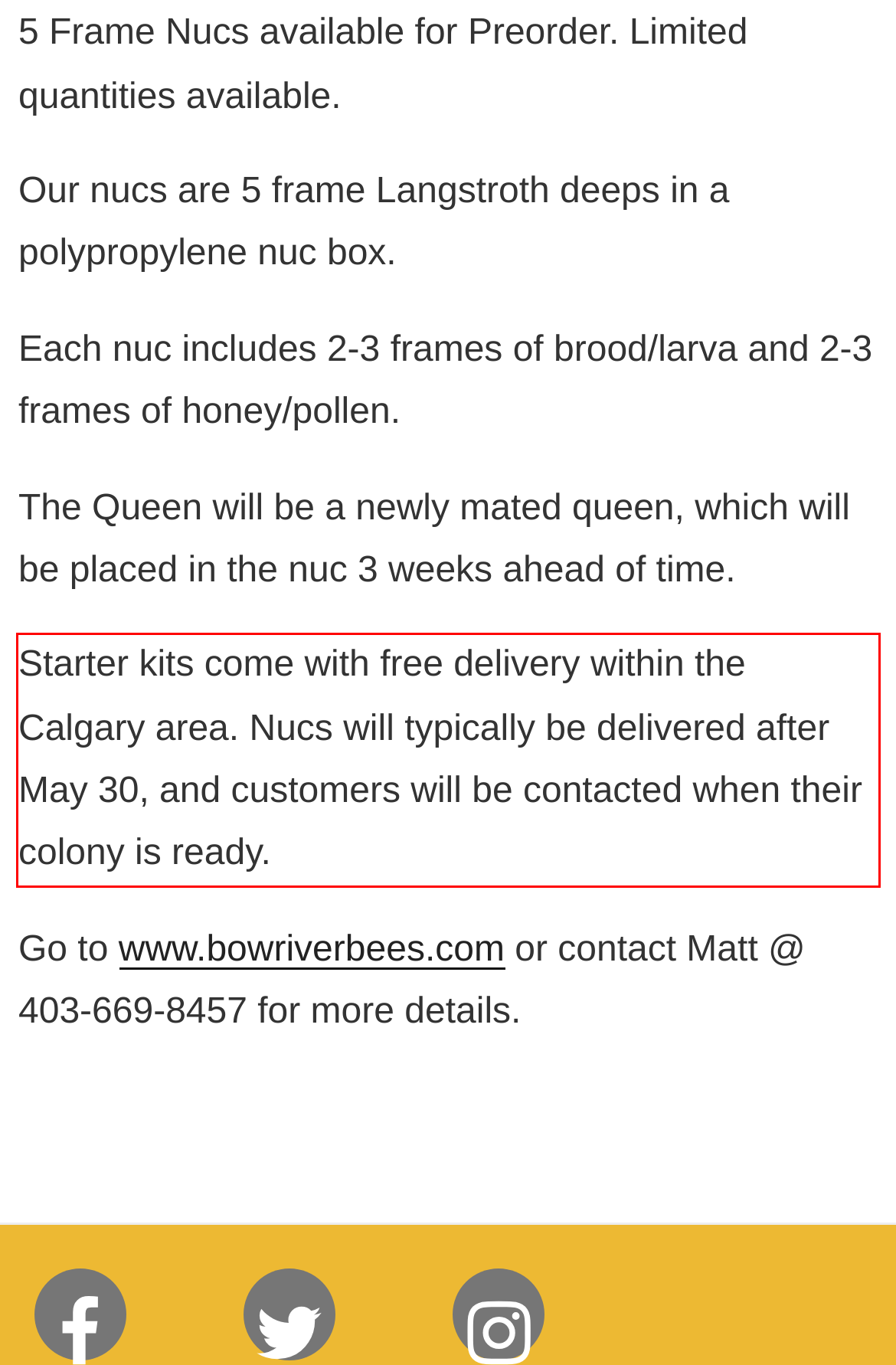Using the provided screenshot, read and generate the text content within the red-bordered area.

Starter kits come with free delivery within the Calgary area. Nucs will typically be delivered after May 30, and customers will be contacted when their colony is ready.